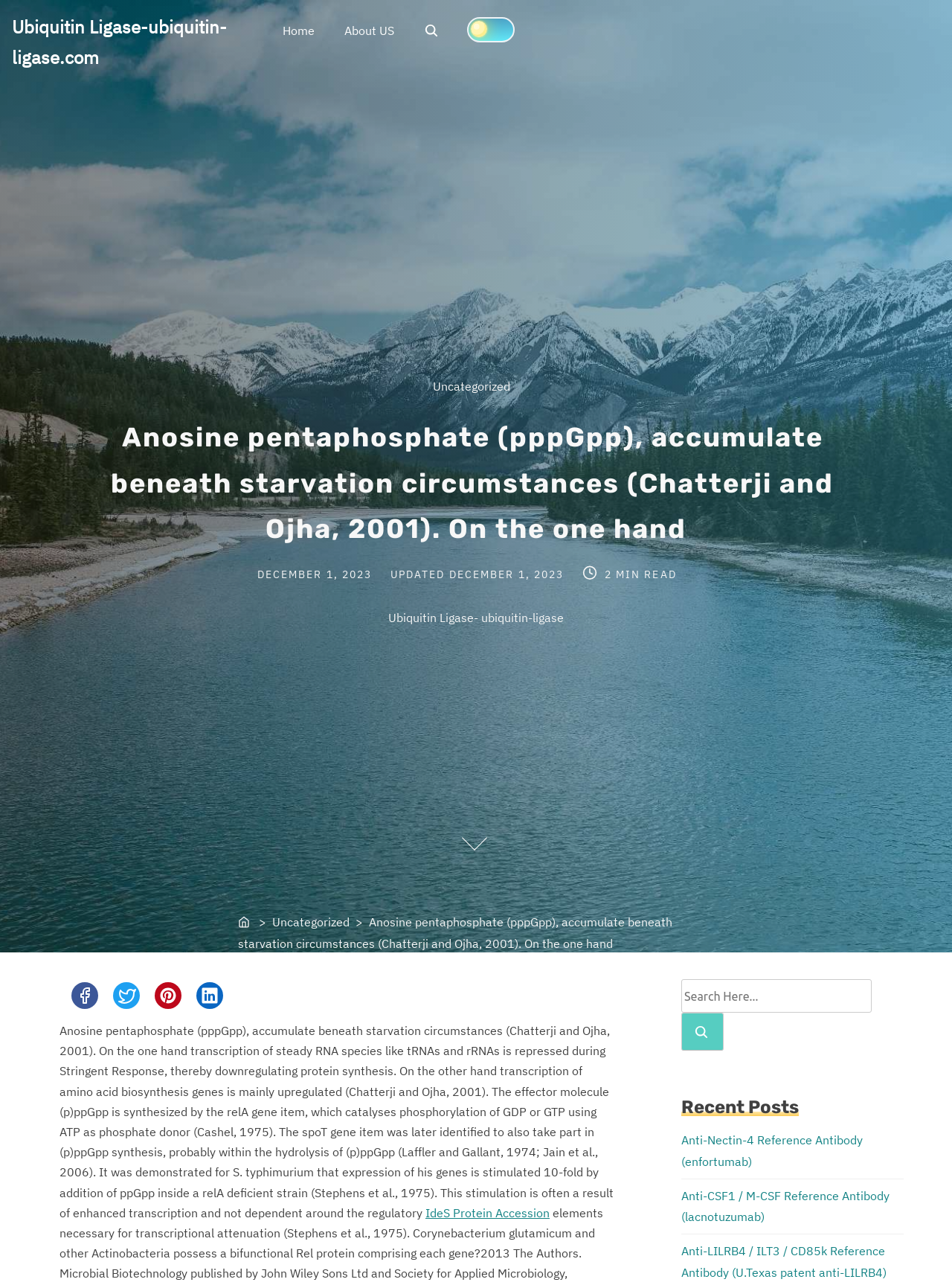With reference to the screenshot, provide a detailed response to the question below:
What is the post category?

I found a link with the text 'Uncategorized' under the 'Post Categories' section, which suggests that the post category is Uncategorized.